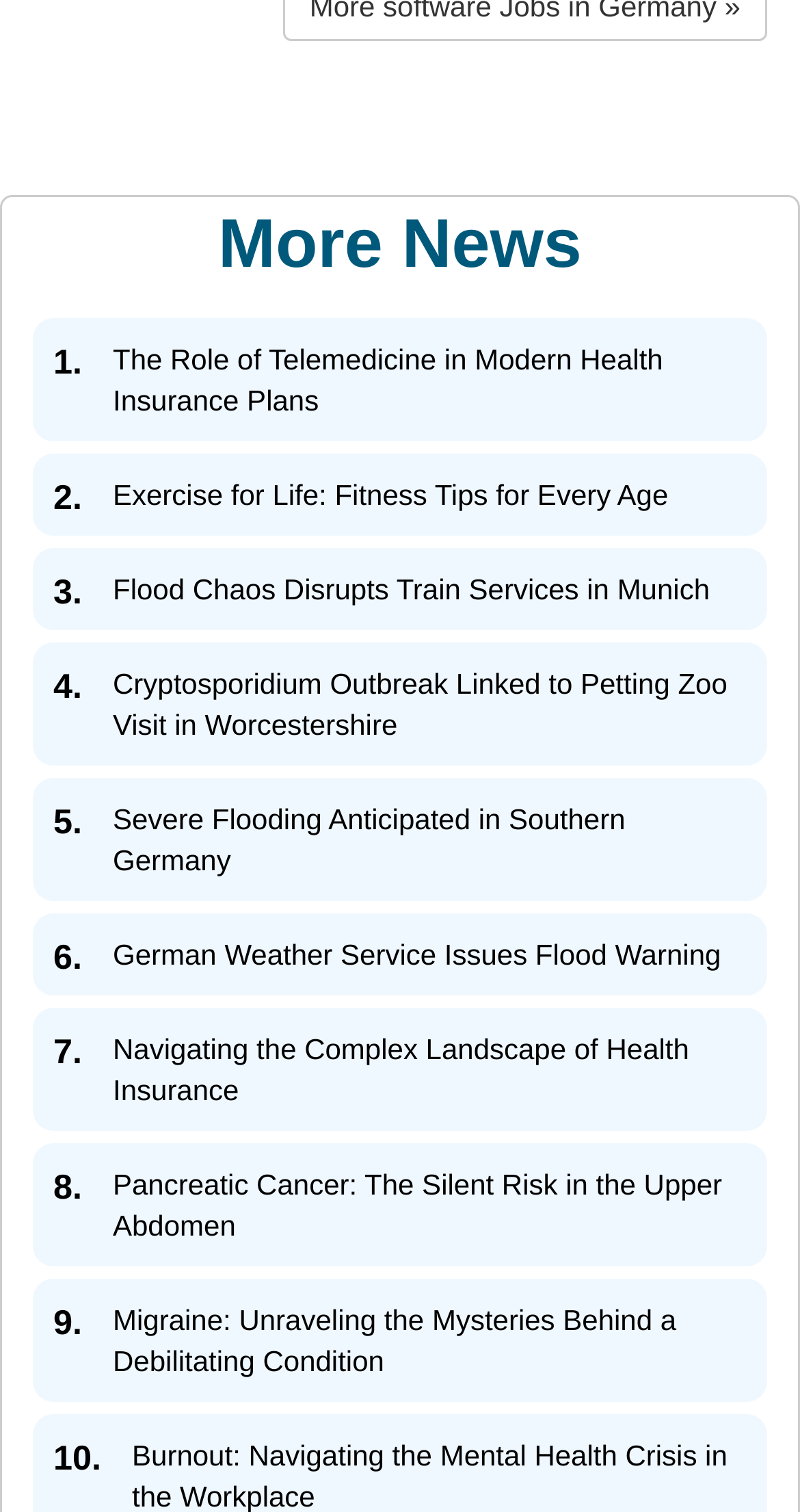Could you find the bounding box coordinates of the clickable area to complete this instruction: "Read article about flood warning in Germany"?

[0.141, 0.169, 0.901, 0.19]